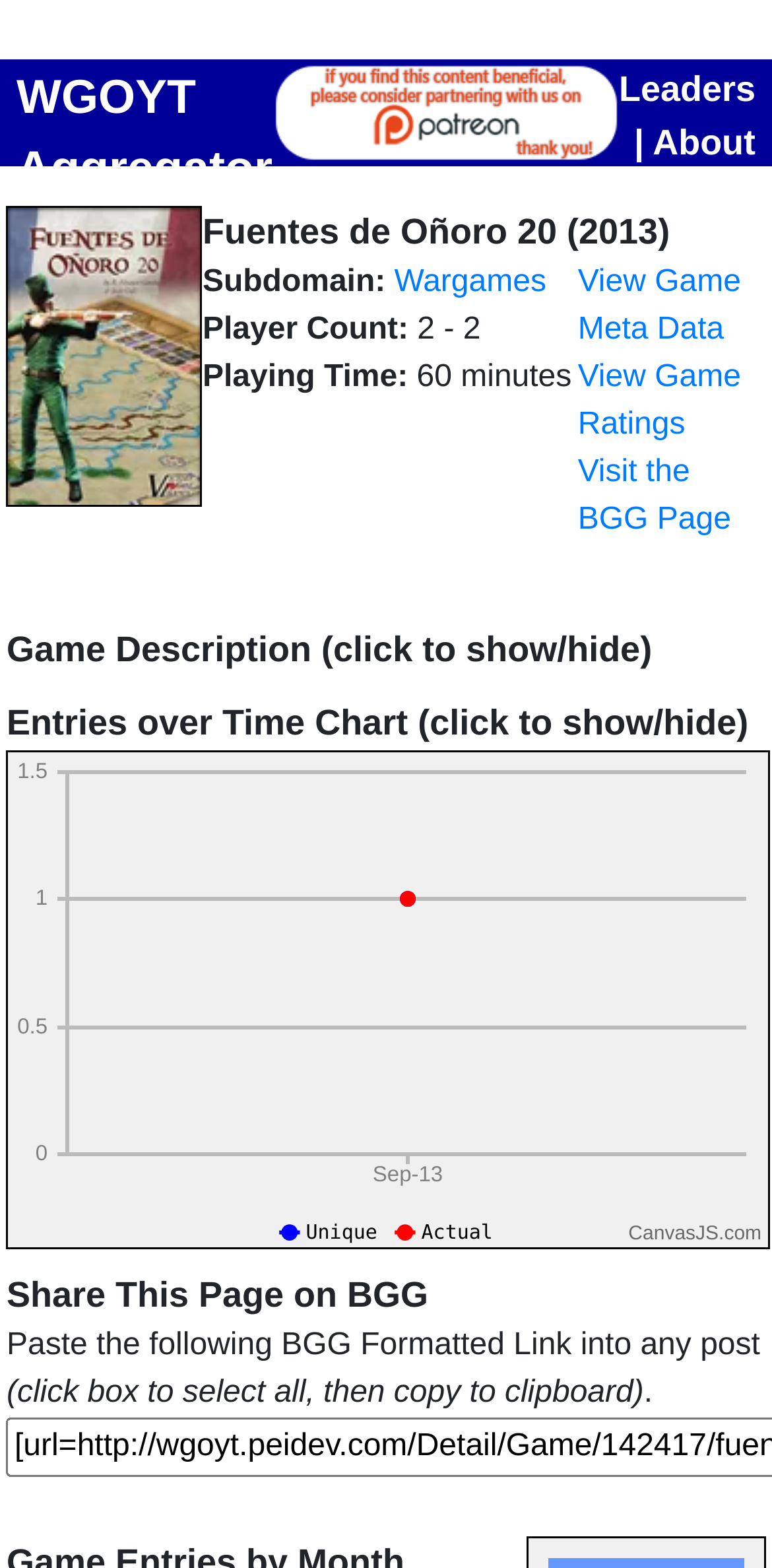Determine the bounding box coordinates in the format (top-left x, top-left y, bottom-right x, bottom-right y). Ensure all values are floating point numbers between 0 and 1. Identify the bounding box of the UI element described by: WGOYT Aggregator

[0.021, 0.045, 0.353, 0.125]